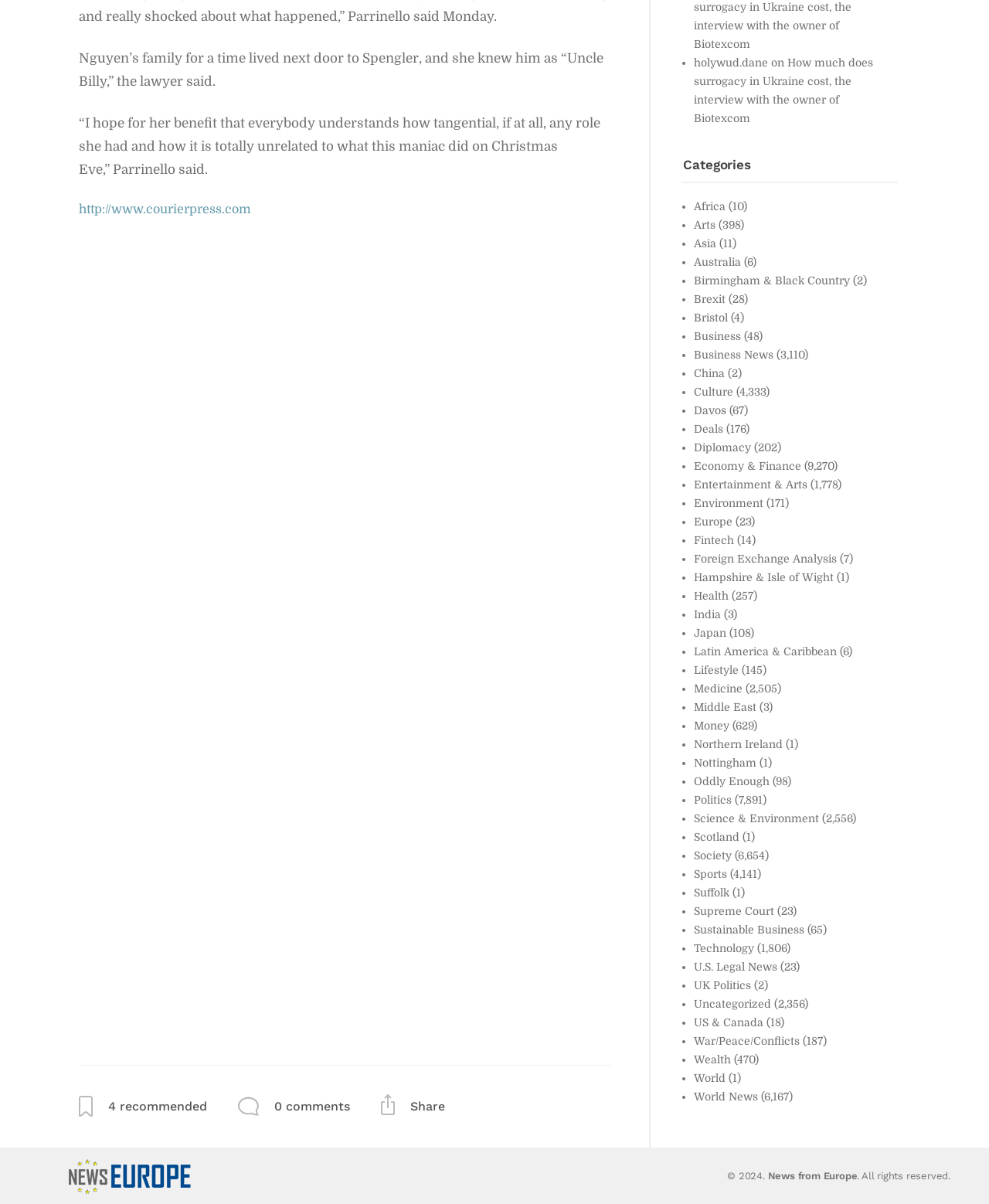What is the category with the most articles?
Look at the image and answer with only one word or phrase.

Business News